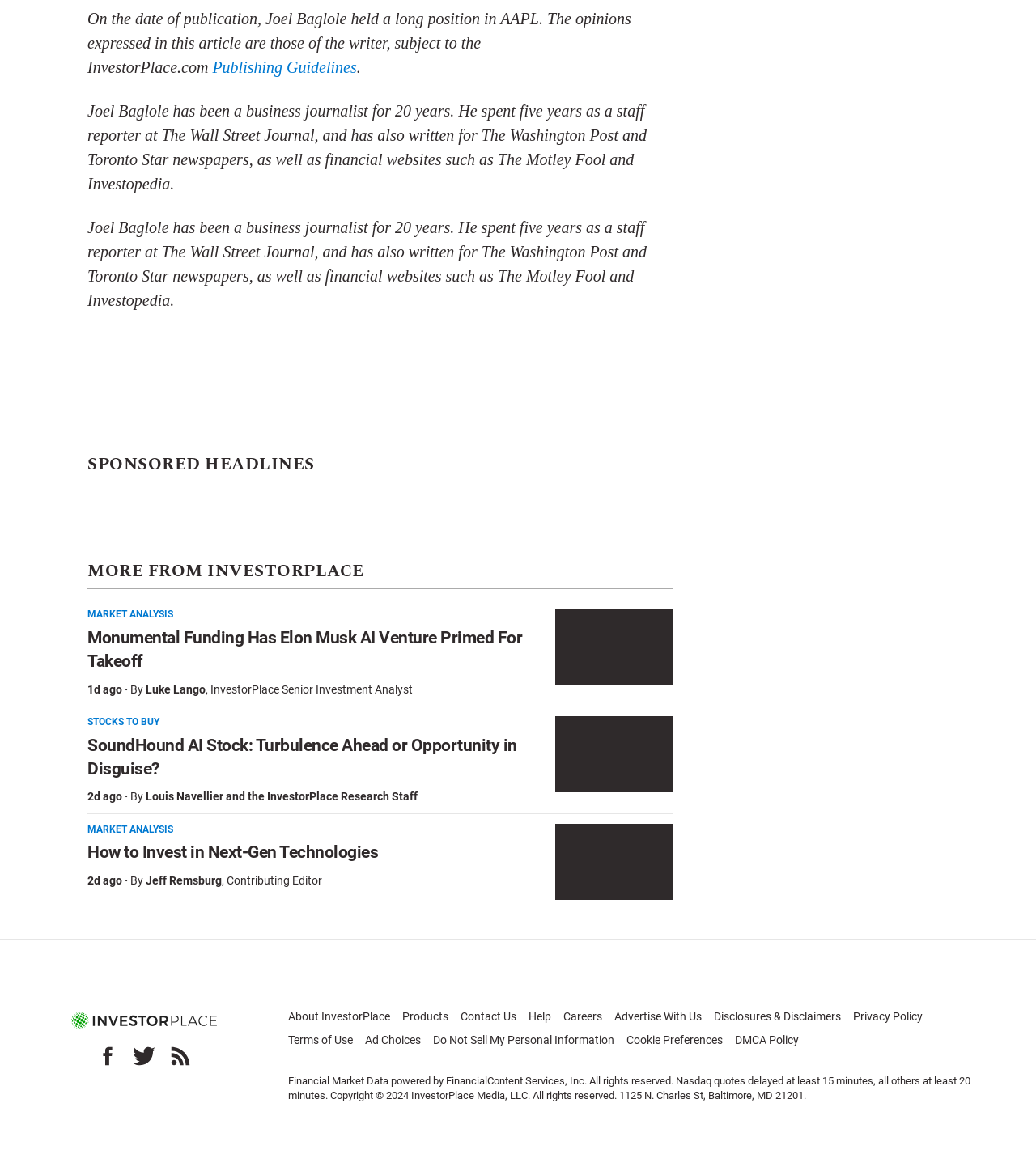Extract the bounding box coordinates for the UI element described by the text: "Help". The coordinates should be in the form of [left, top, right, bottom] with values between 0 and 1.

[0.51, 0.862, 0.532, 0.874]